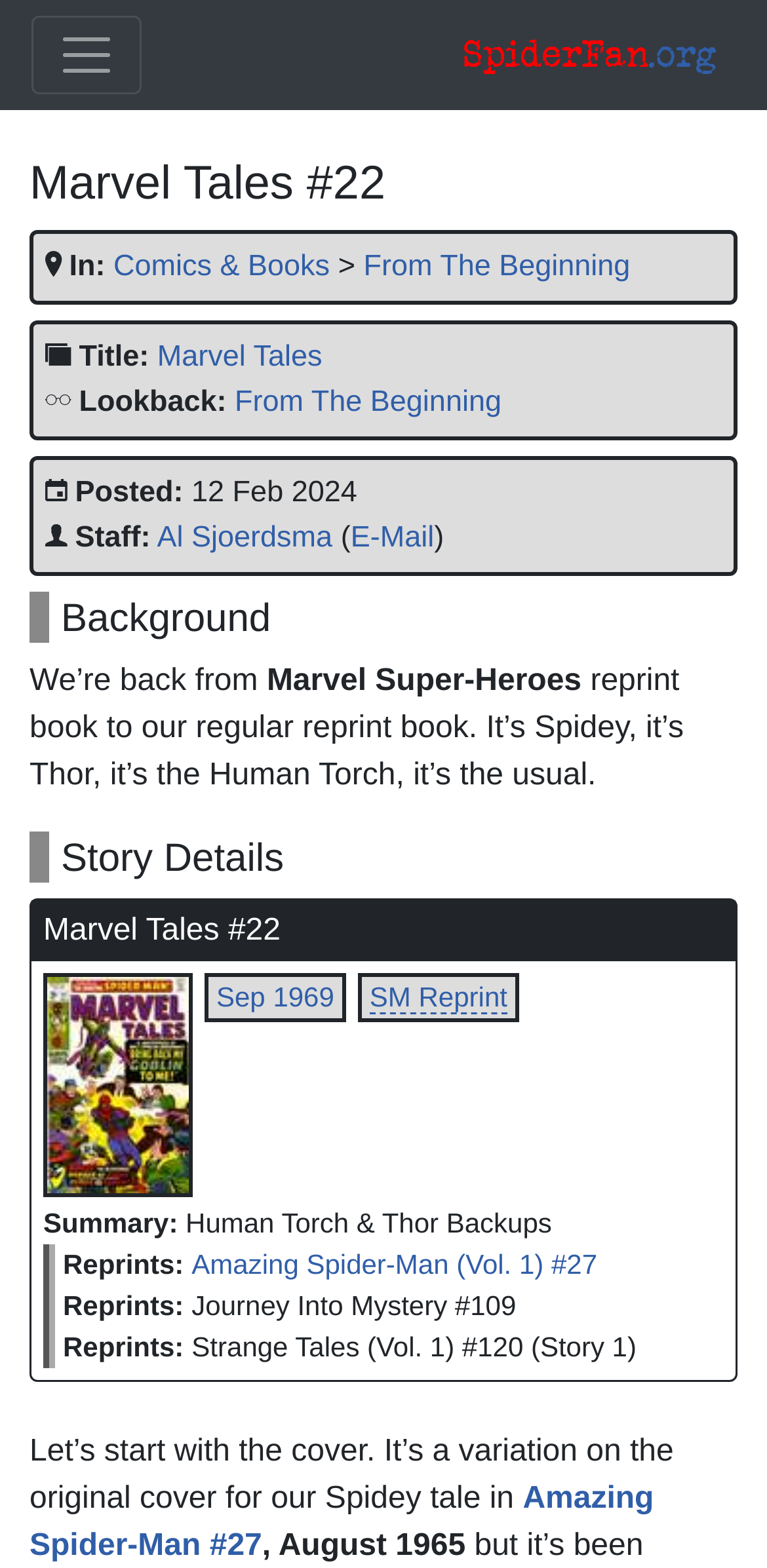Determine the bounding box coordinates for the clickable element to execute this instruction: "Check reprints". Provide the coordinates as four float numbers between 0 and 1, i.e., [left, top, right, bottom].

[0.25, 0.794, 0.83, 0.82]